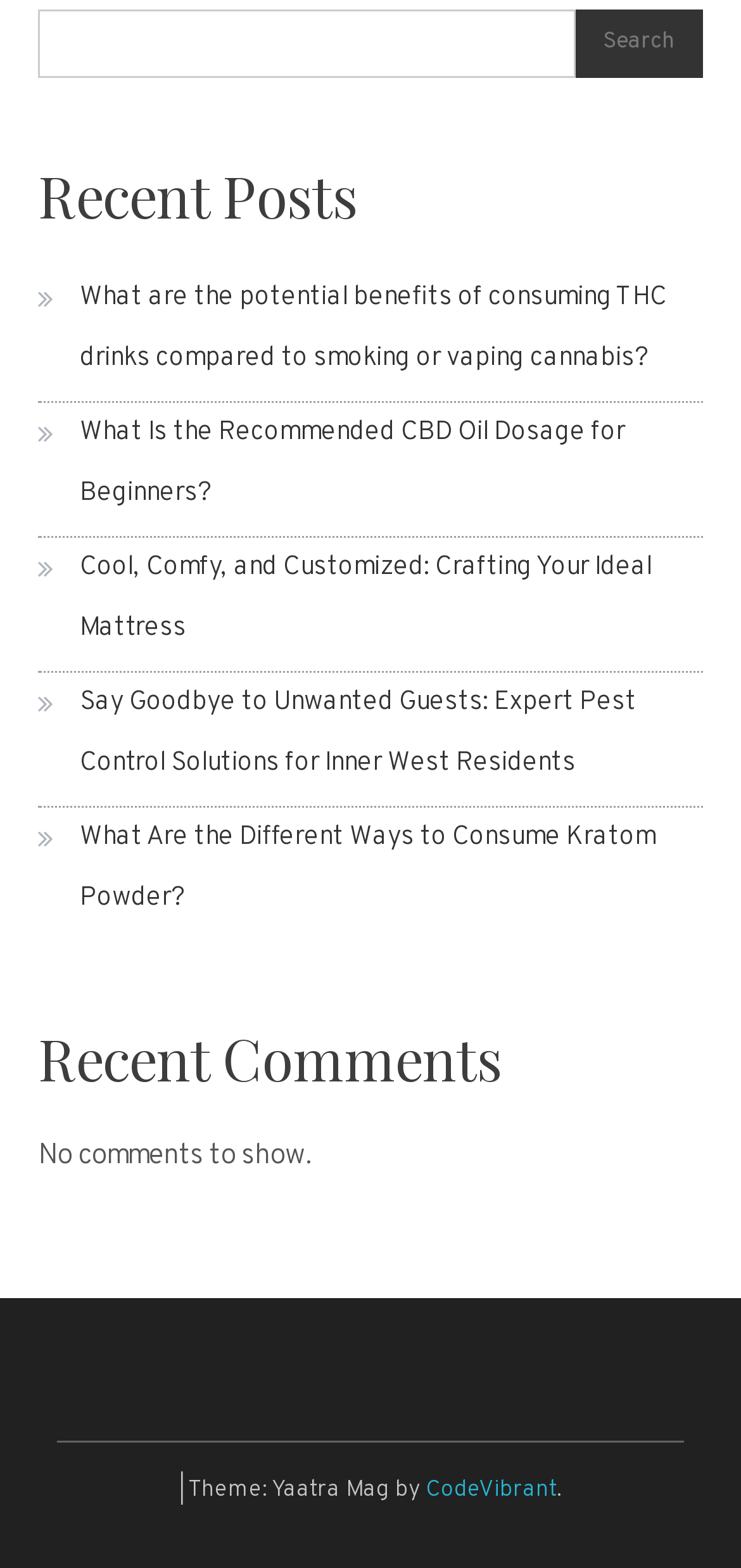Determine the bounding box coordinates of the clickable element necessary to fulfill the instruction: "Click on the search button". Provide the coordinates as four float numbers within the 0 to 1 range, i.e., [left, top, right, bottom].

[0.777, 0.006, 0.949, 0.05]